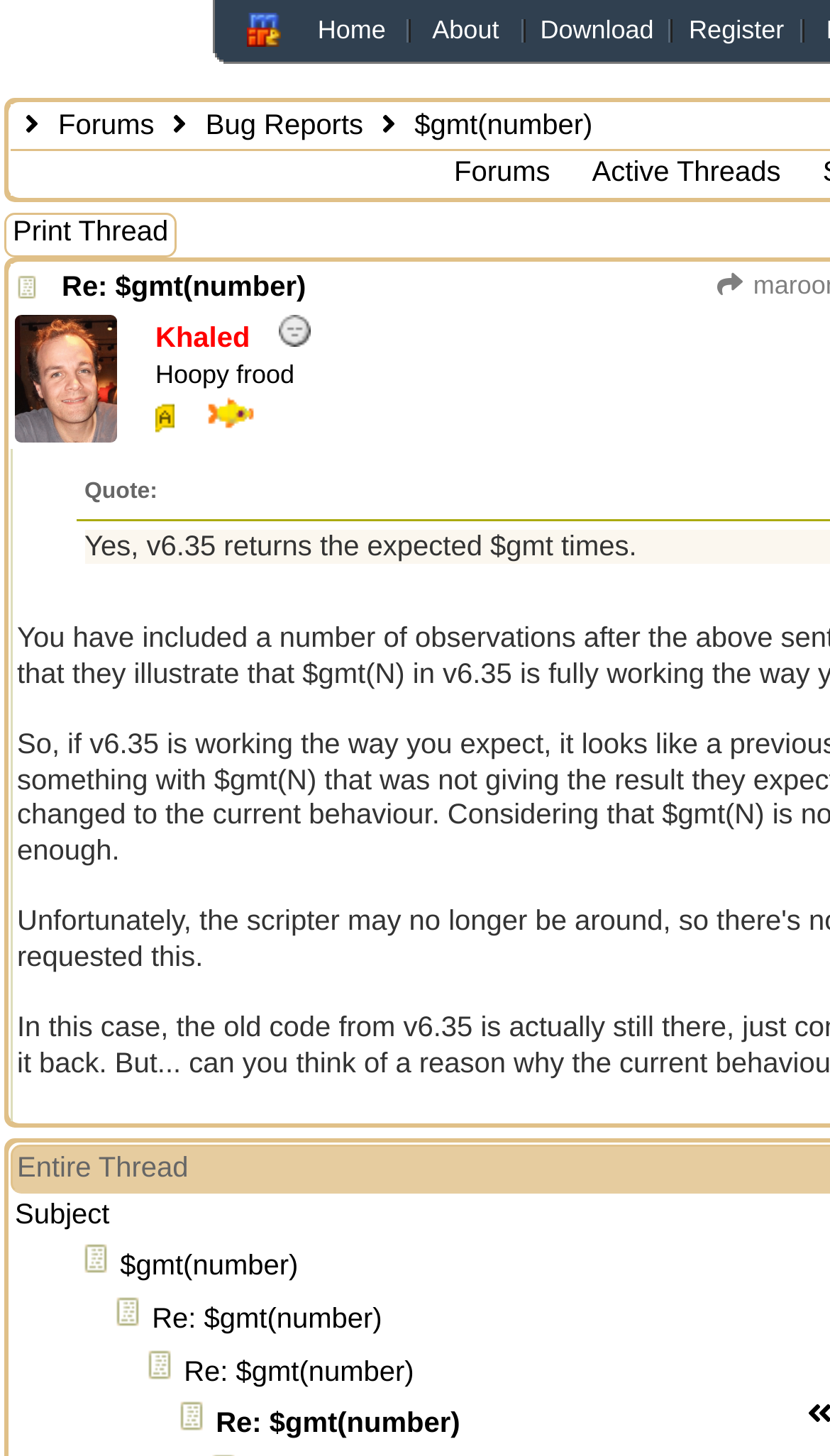Respond with a single word or phrase for the following question: 
Who is the author of the current post?

Khaled